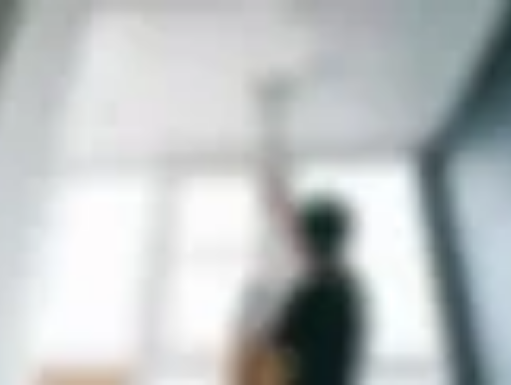Based on what you see in the screenshot, provide a thorough answer to this question: What is the priority in commercial painting projects?

According to the caption, aesthetics and durability are priorities in commercial painting projects, emphasizing the importance of delivering quality results in such settings.